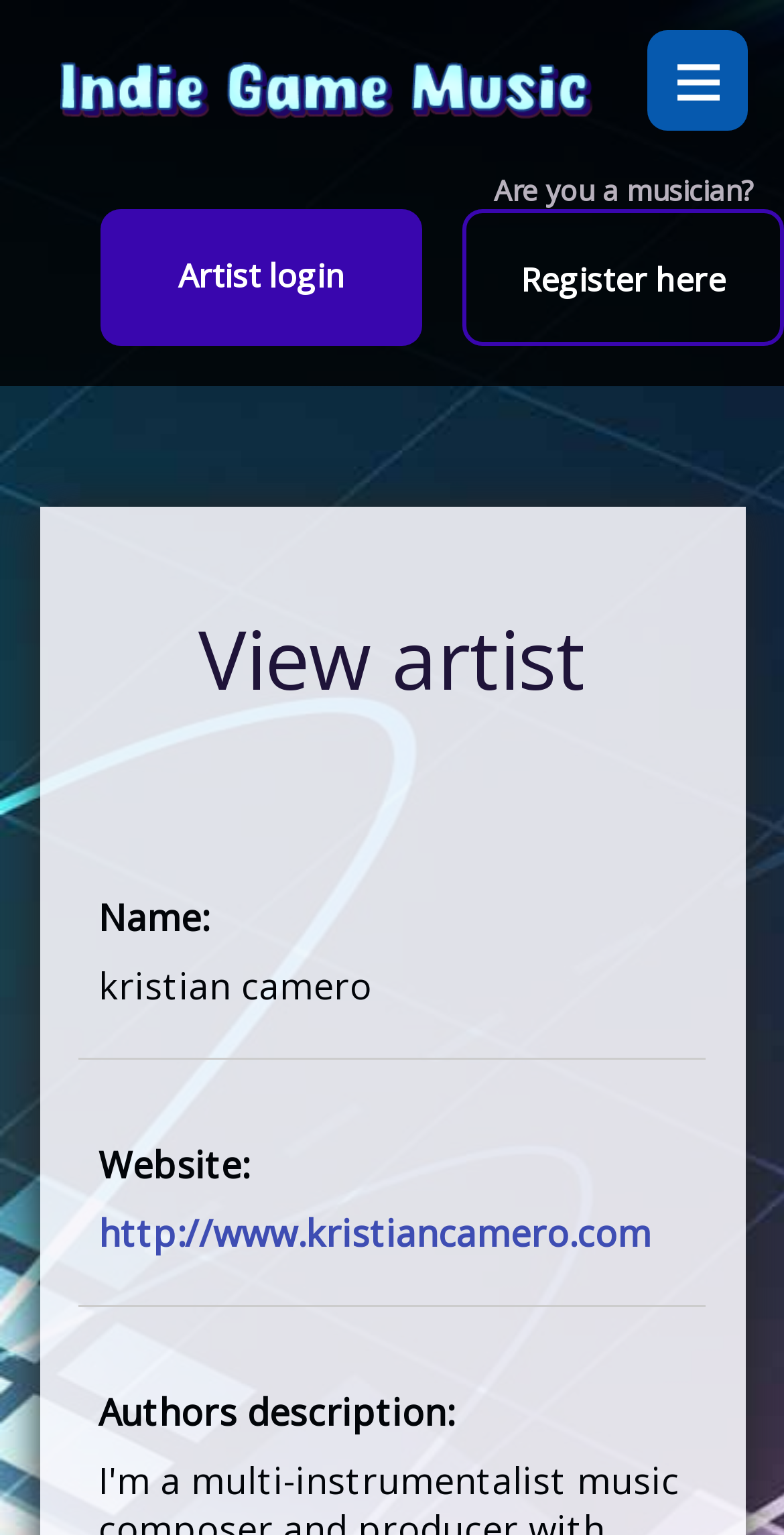Please analyze the image and give a detailed answer to the question:
What is the artist's description?

I looked for a description of the artist, but the 'Authors description:' label does not have any corresponding text next to it, so I couldn't find the answer.